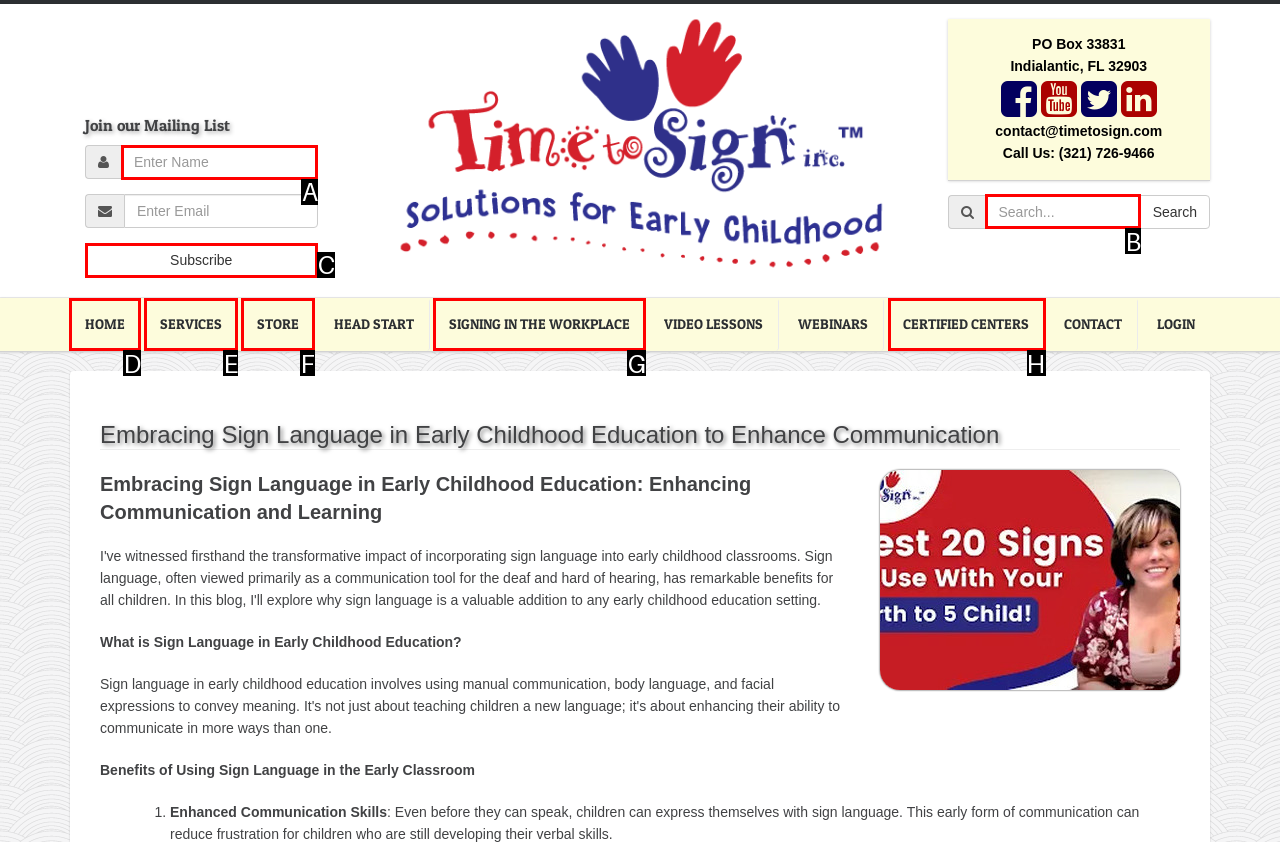Choose the option that best matches the description: Signing in the Workplace
Indicate the letter of the matching option directly.

G